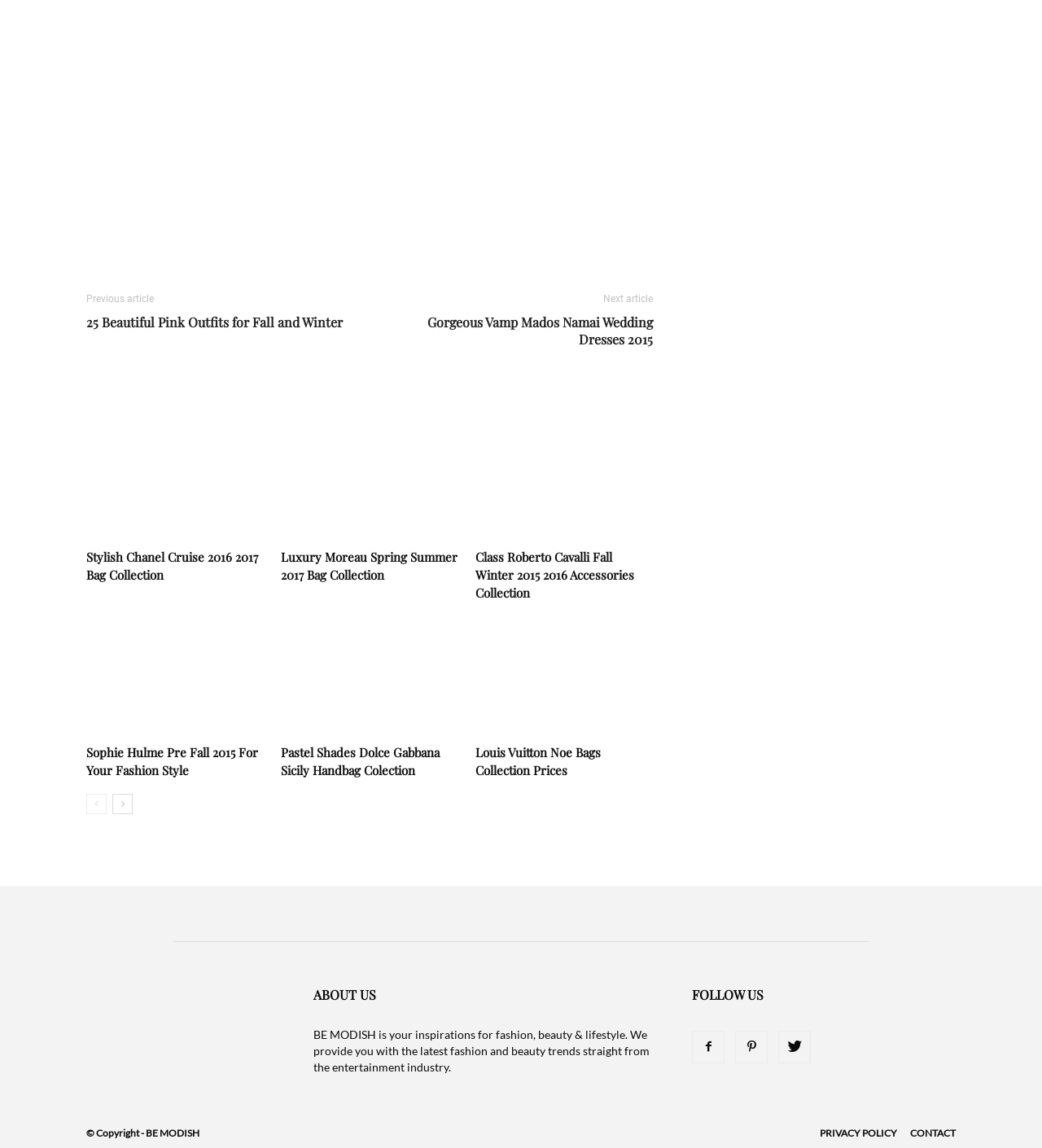How many navigation links are in the footer?
Look at the screenshot and respond with a single word or phrase.

2